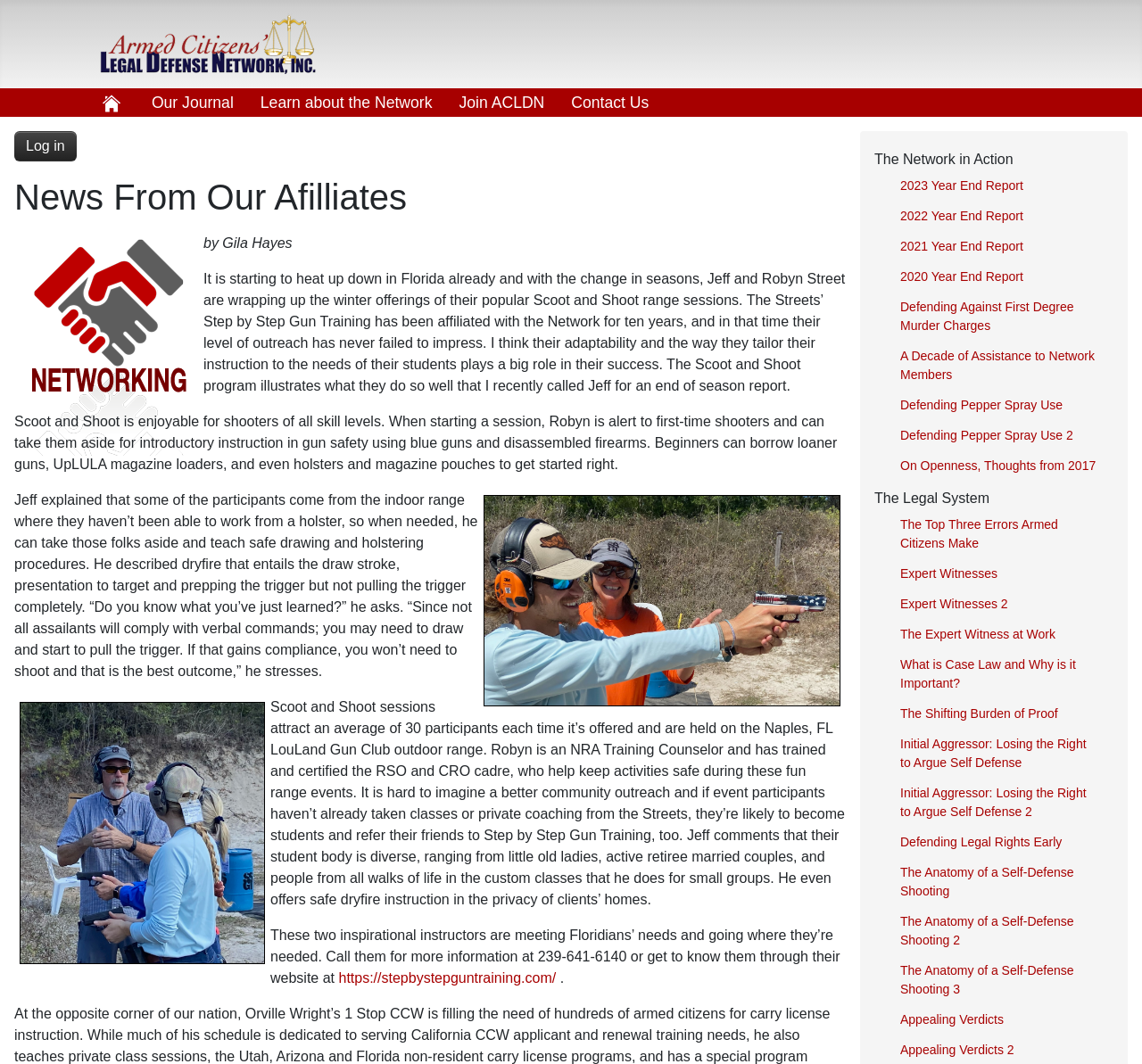Please answer the following question using a single word or phrase: 
What is the profession of Robyn Street?

NRA Training Counselor